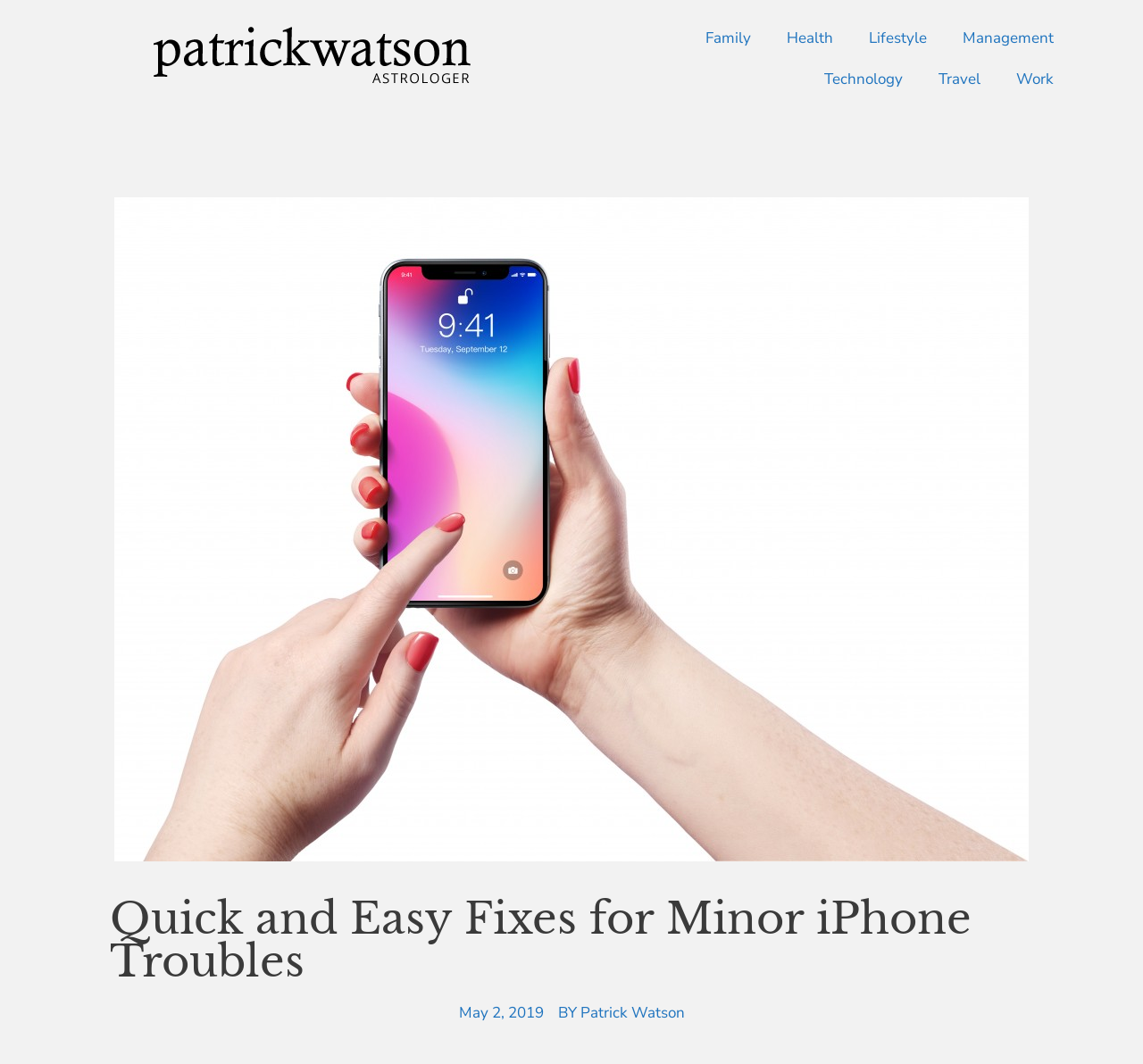What is the main heading of this webpage? Please extract and provide it.

Quick and Easy Fixes for Minor iPhone Troubles